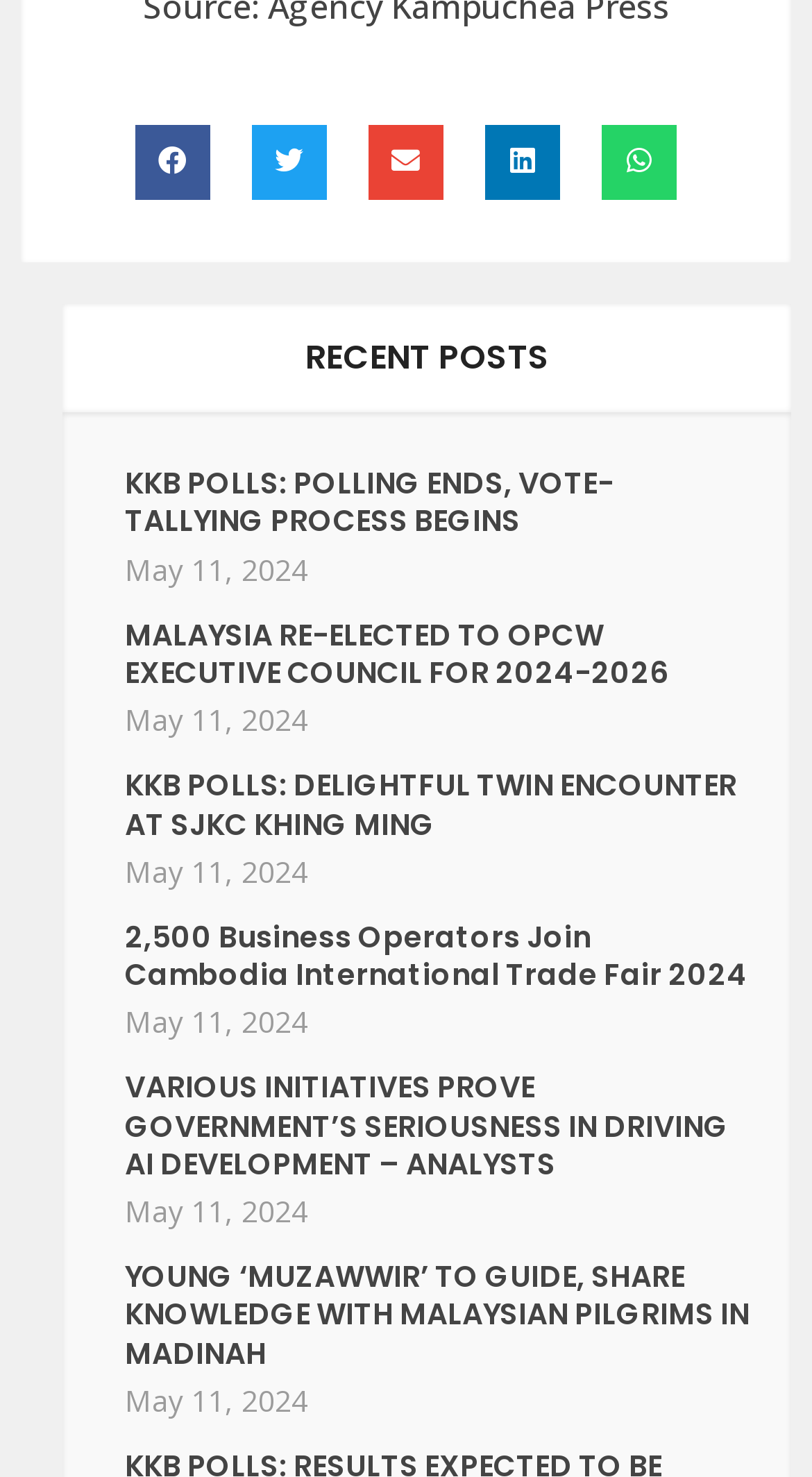Use a single word or phrase to answer the question: 
What is the theme of the articles on the webpage?

News